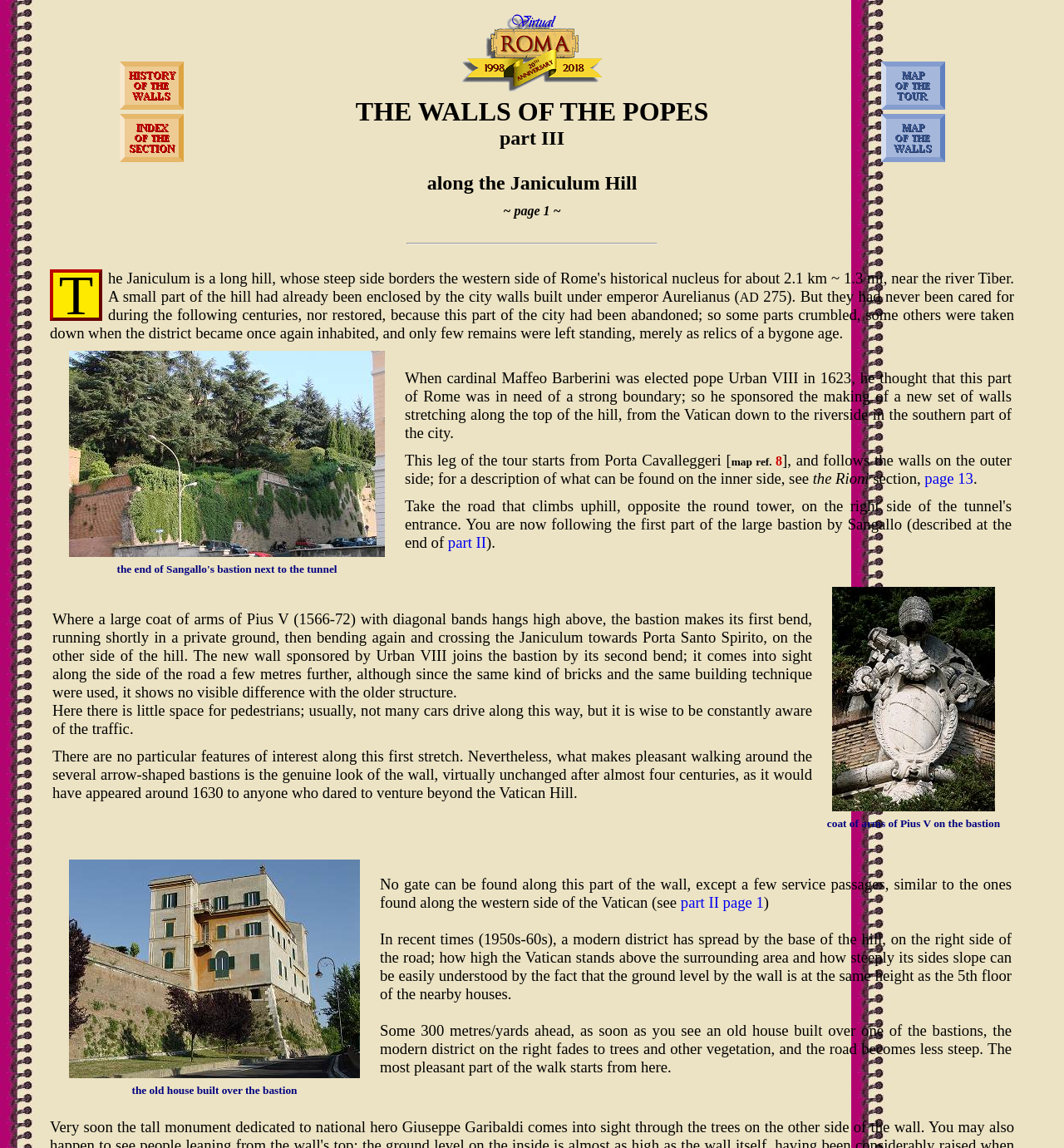Predict the bounding box coordinates of the UI element that matches this description: "page 13". The coordinates should be in the format [left, top, right, bottom] with each value between 0 and 1.

[0.869, 0.409, 0.915, 0.424]